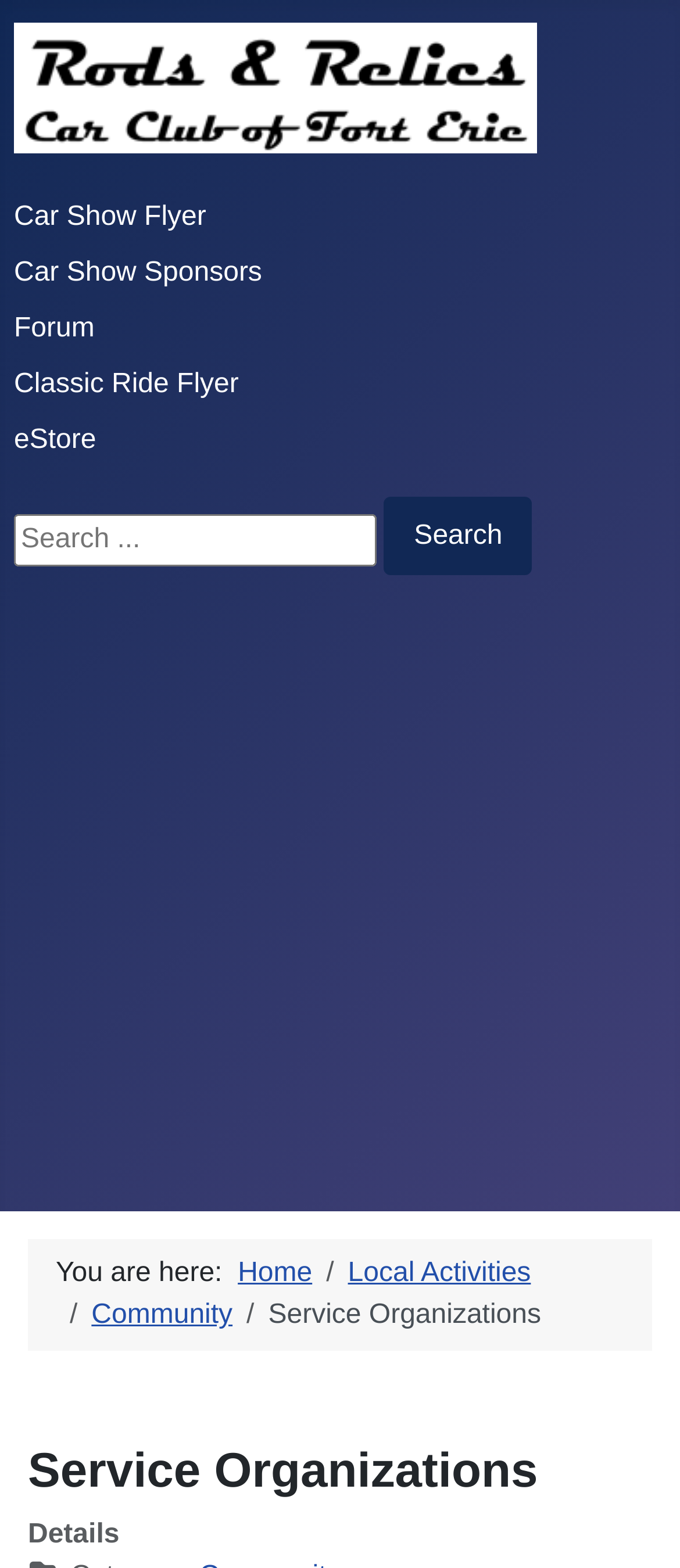Please identify the bounding box coordinates of the area that needs to be clicked to follow this instruction: "Visit the Forum".

[0.021, 0.2, 0.139, 0.219]